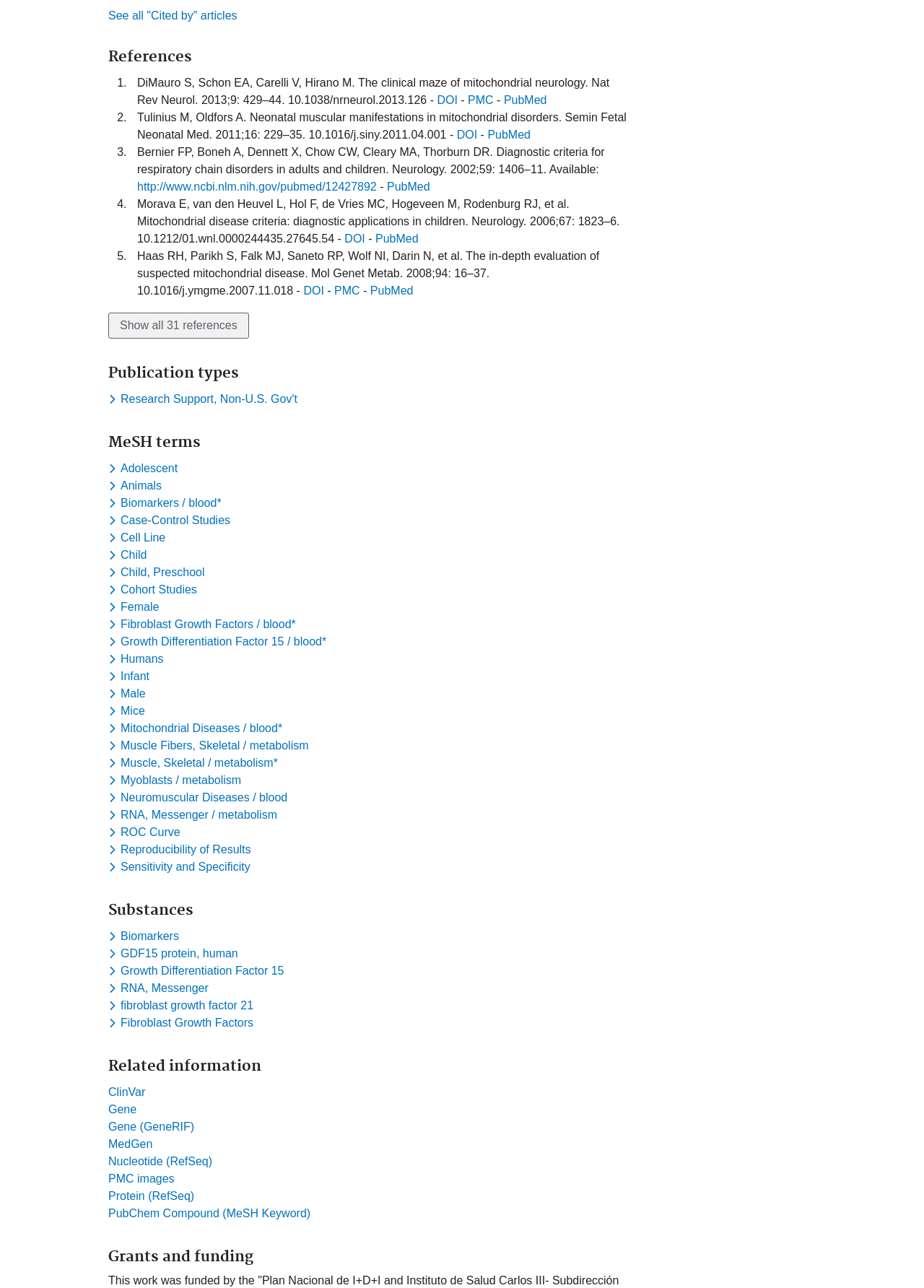Provide a short answer to the following question with just one word or phrase: What is the first MeSH term?

Adolescent